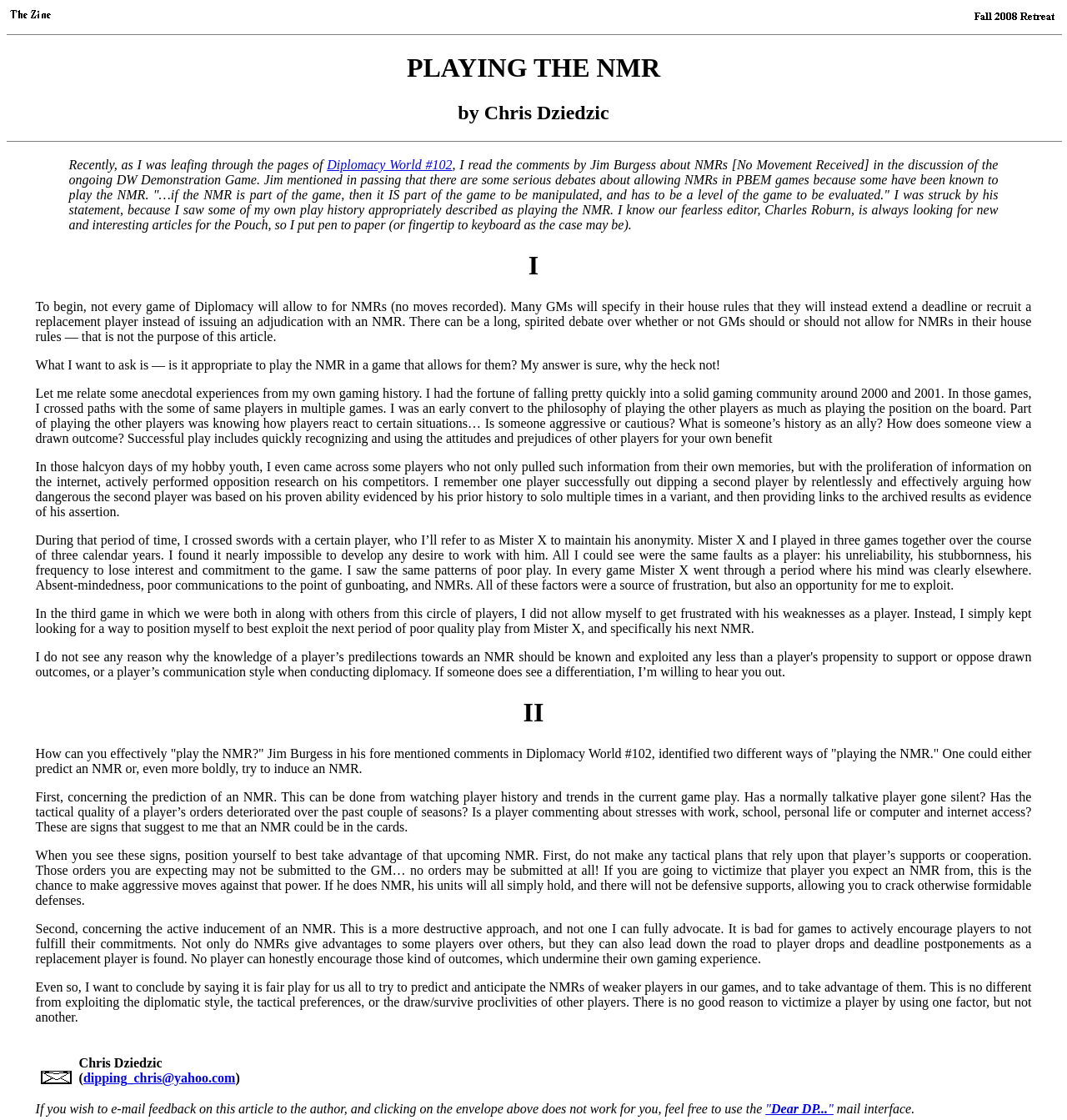Refer to the image and provide an in-depth answer to the question:
What is the consequence of inducing an NMR?

According to the article, inducing an NMR can lead to negative consequences such as player drops and deadline postponements, which can undermine the gaming experience.